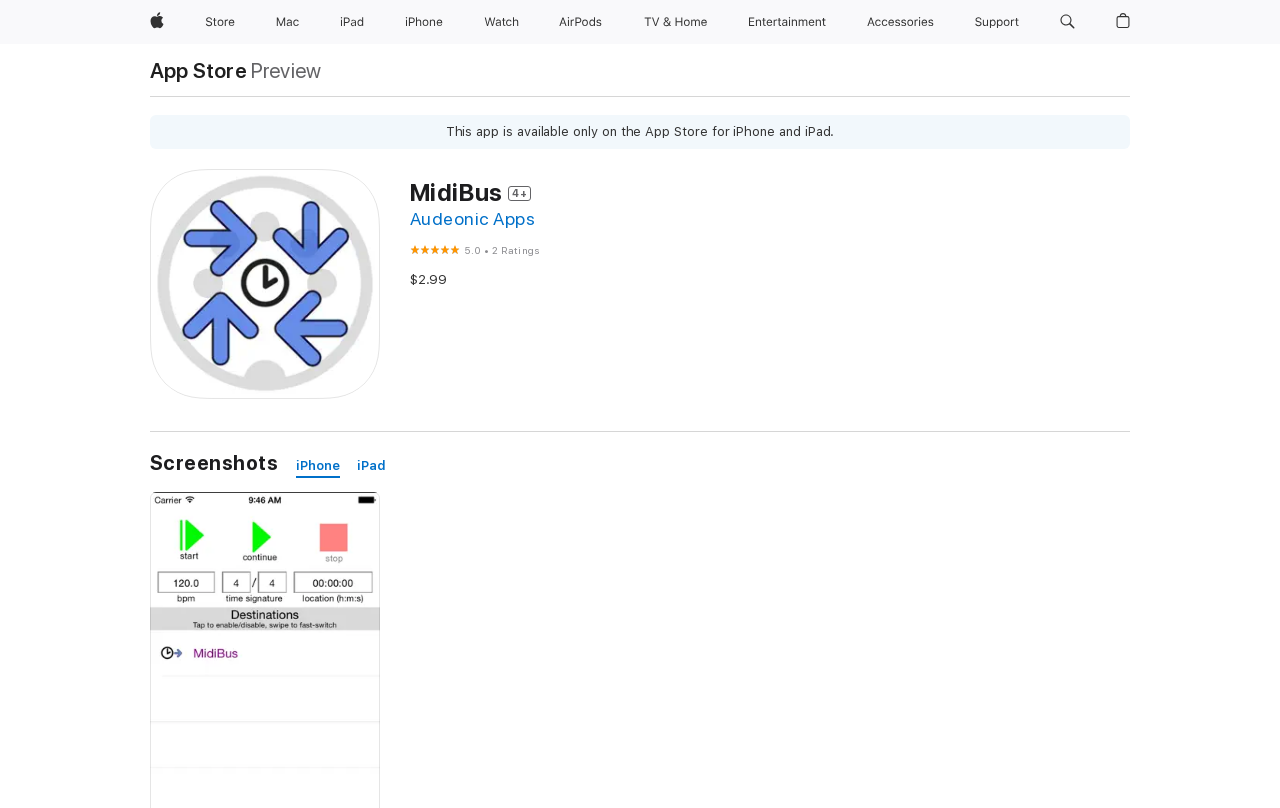What devices is MidiBus available on?
Look at the image and respond with a single word or a short phrase.

iPhone and iPad